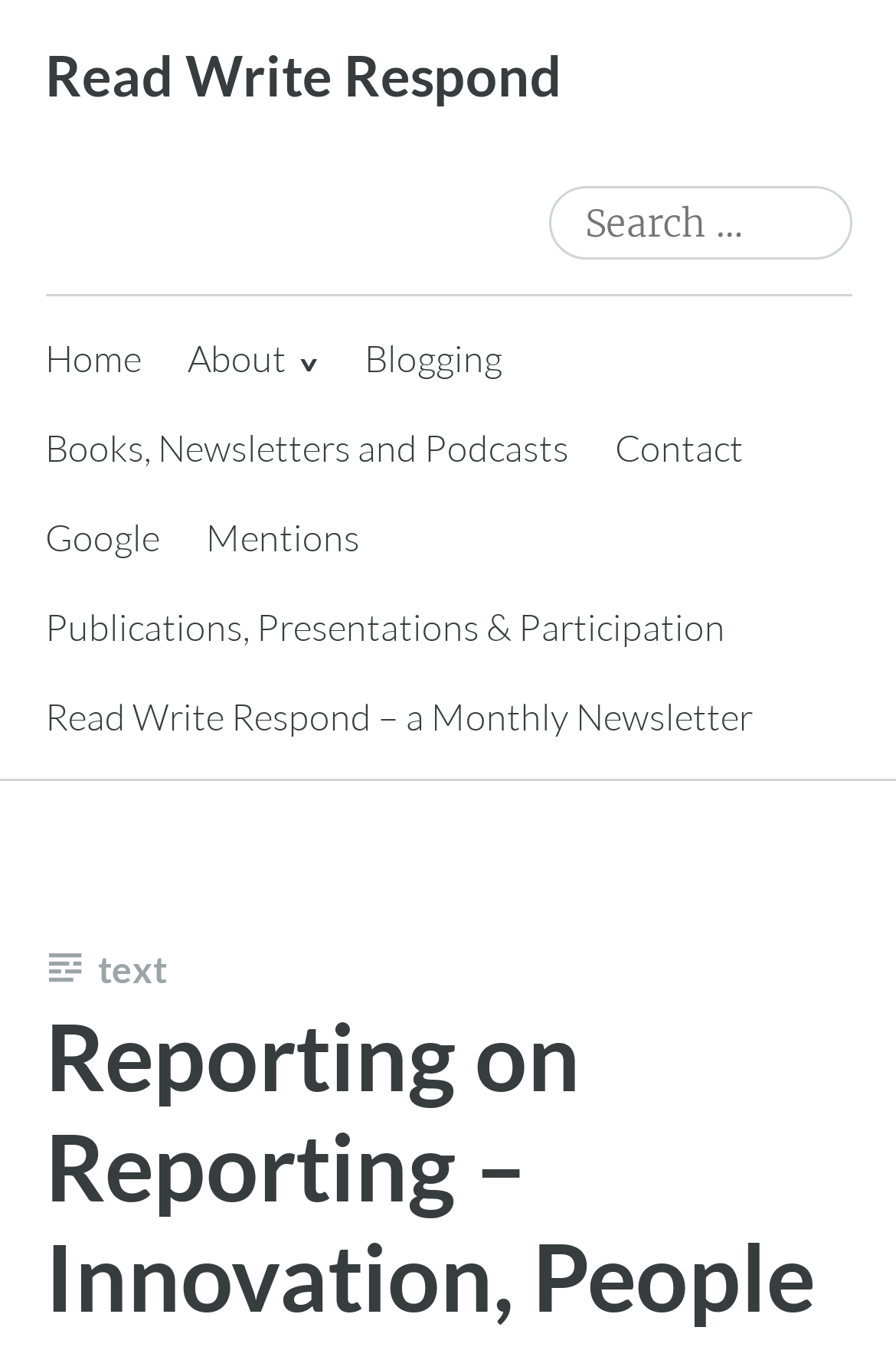Please extract the title of the webpage.

Reporting on Reporting – Innovation, People and the Process of Change